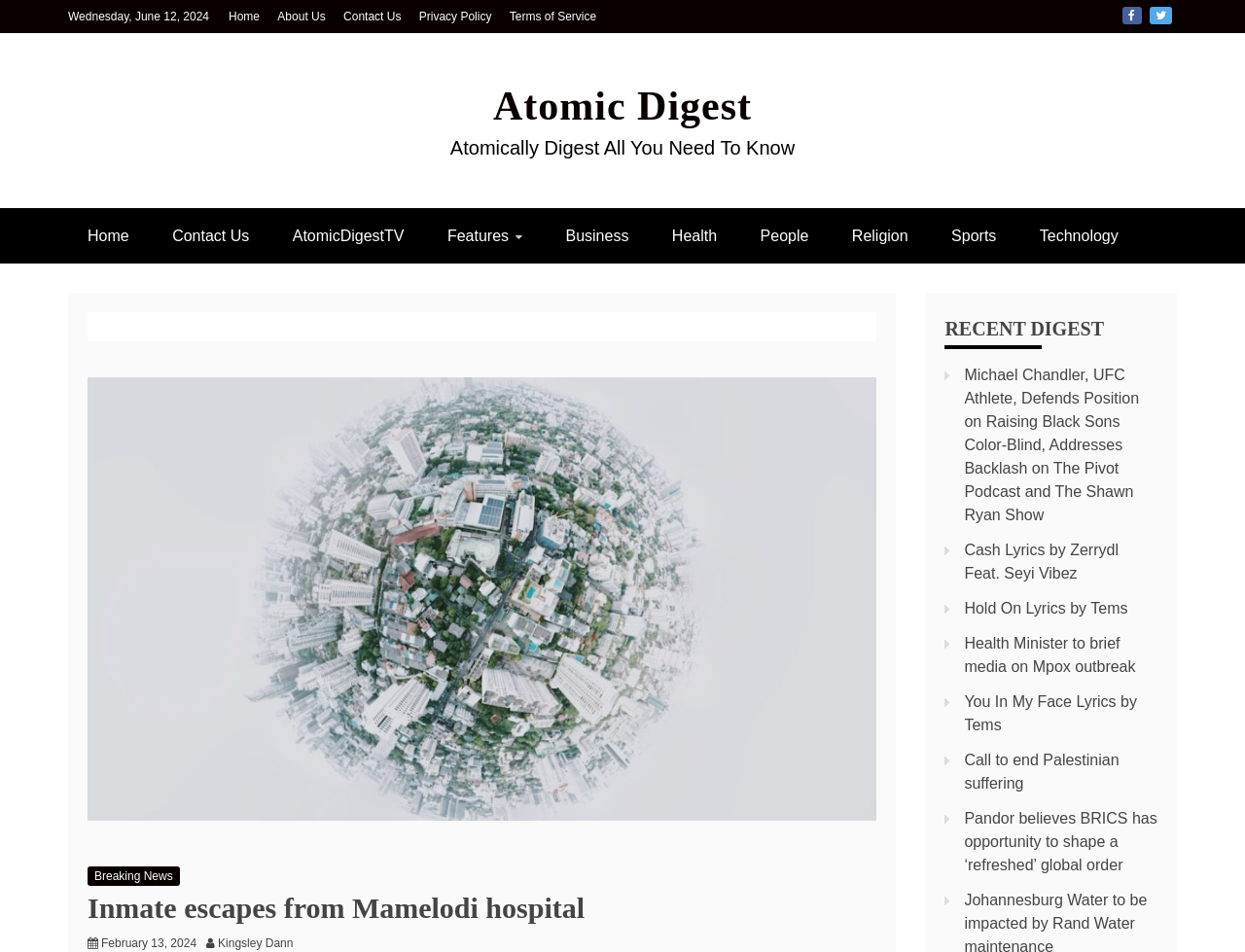Determine the coordinates of the bounding box for the clickable area needed to execute this instruction: "Visit the 'Atomic Digest' page".

[0.396, 0.088, 0.604, 0.135]